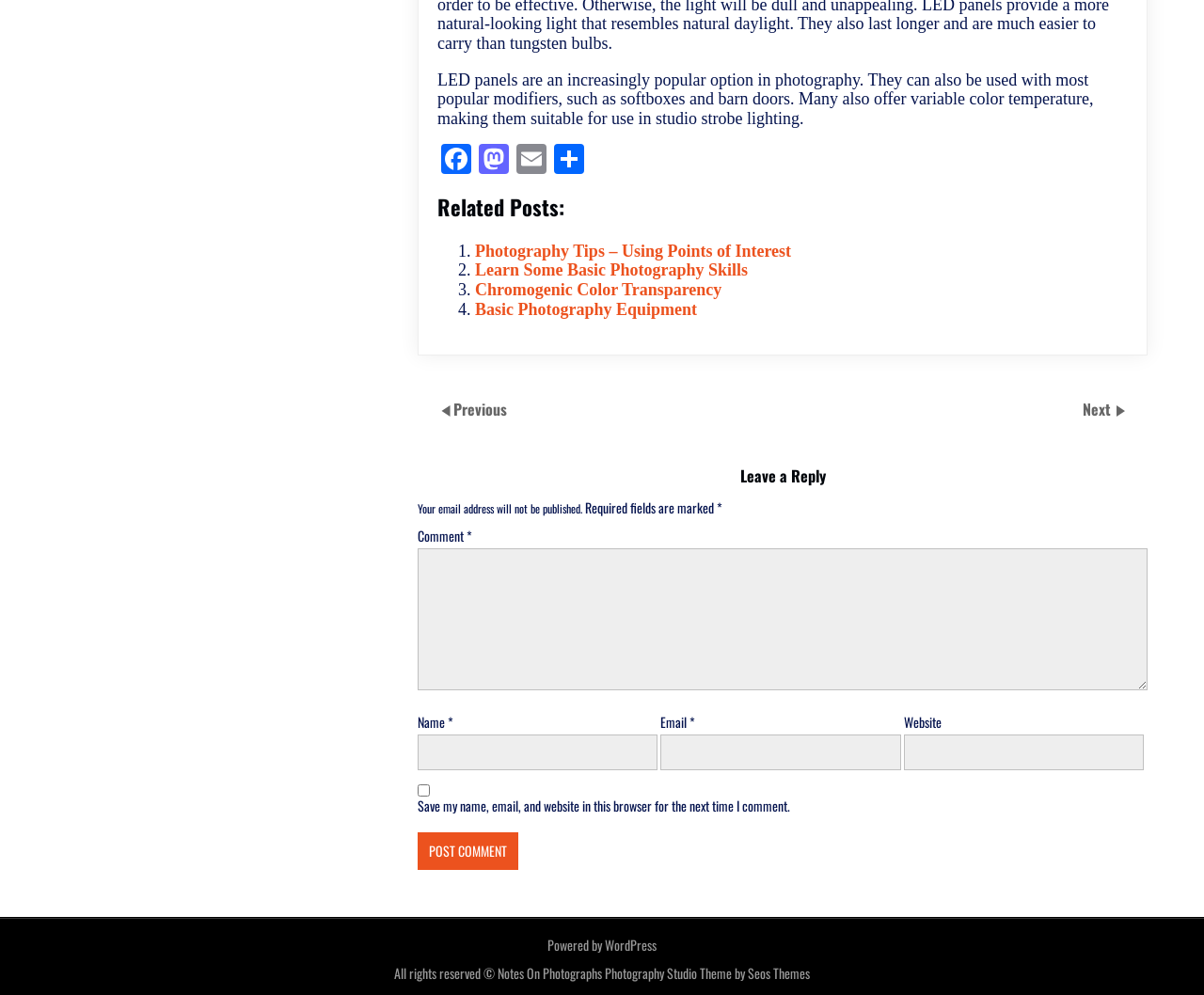Please pinpoint the bounding box coordinates for the region I should click to adhere to this instruction: "Click on the Facebook link".

[0.363, 0.144, 0.395, 0.179]